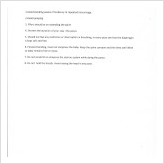In what contexts can this document be useful?
Craft a detailed and extensive response to the question.

This document can be useful in academic, professional, or personal contexts, as it provides a resource for individuals seeking to enhance their understanding of how to assess the validity and reliability of information, which is essential in various aspects of life.